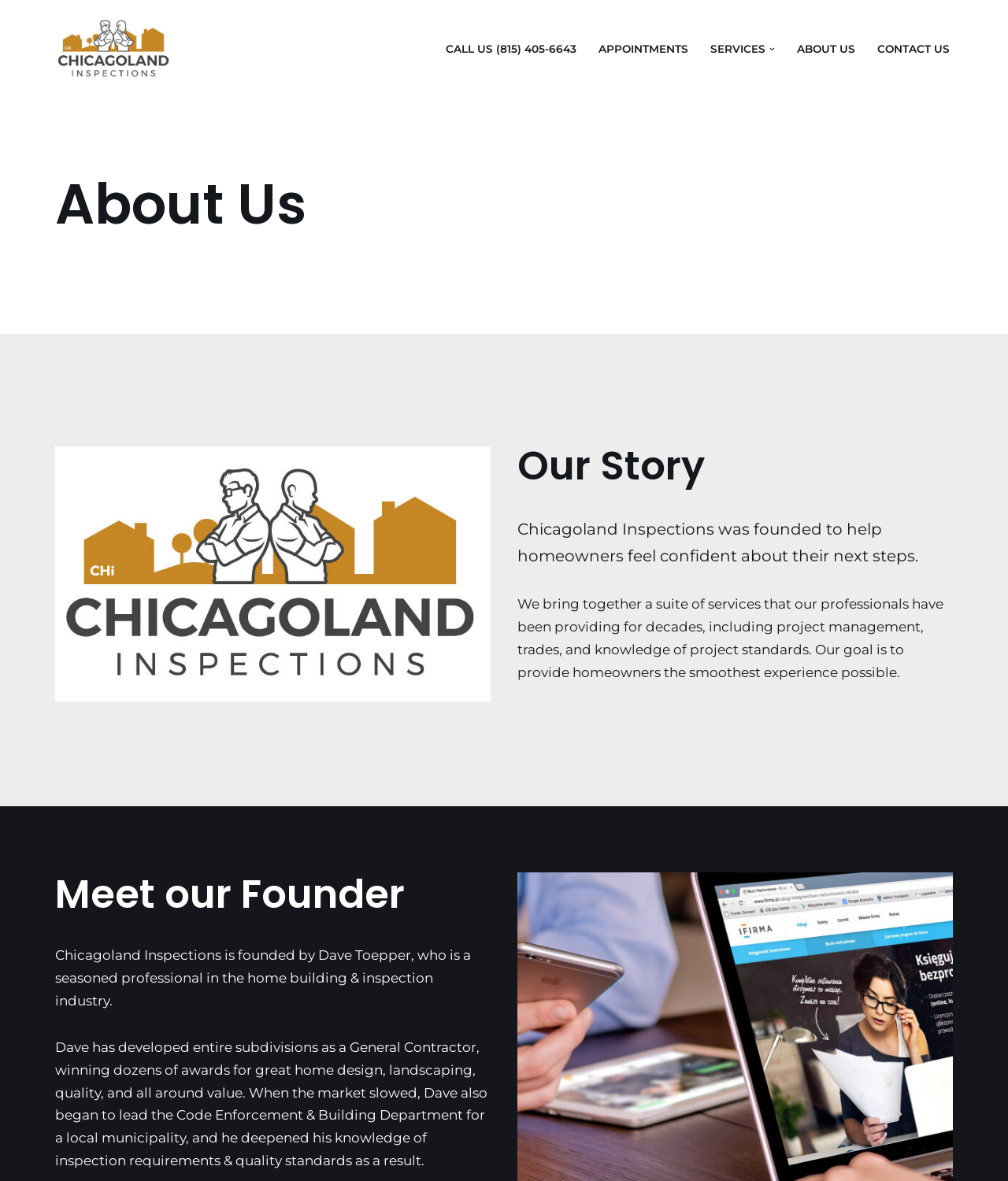Specify the bounding box coordinates (top-left x, top-left y, bottom-right x, bottom-right y) of the UI element in the screenshot that matches this description: Skip to content

[0.0, 0.021, 0.023, 0.035]